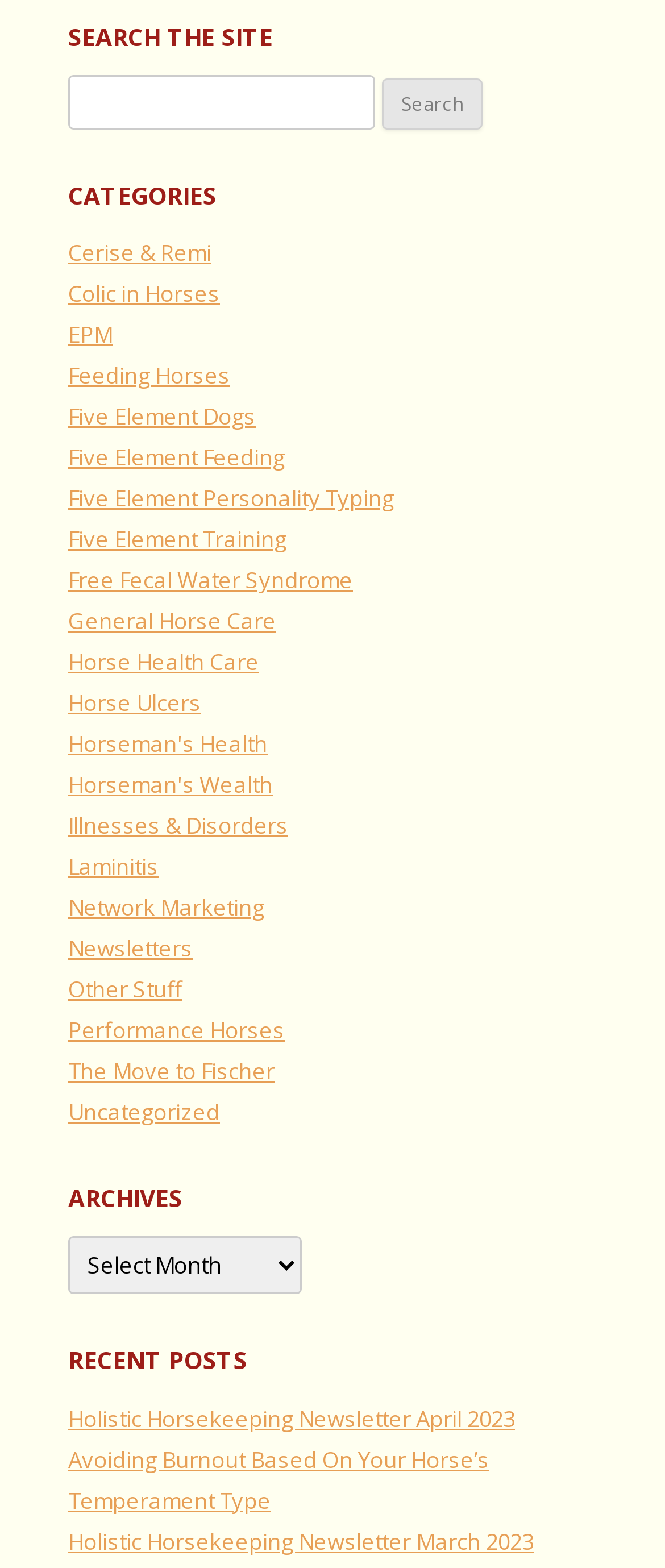Given the description parent_node: Search for: value="Search", predict the bounding box coordinates of the UI element. Ensure the coordinates are in the format (top-left x, top-left y, bottom-right x, bottom-right y) and all values are between 0 and 1.

[0.575, 0.05, 0.727, 0.082]